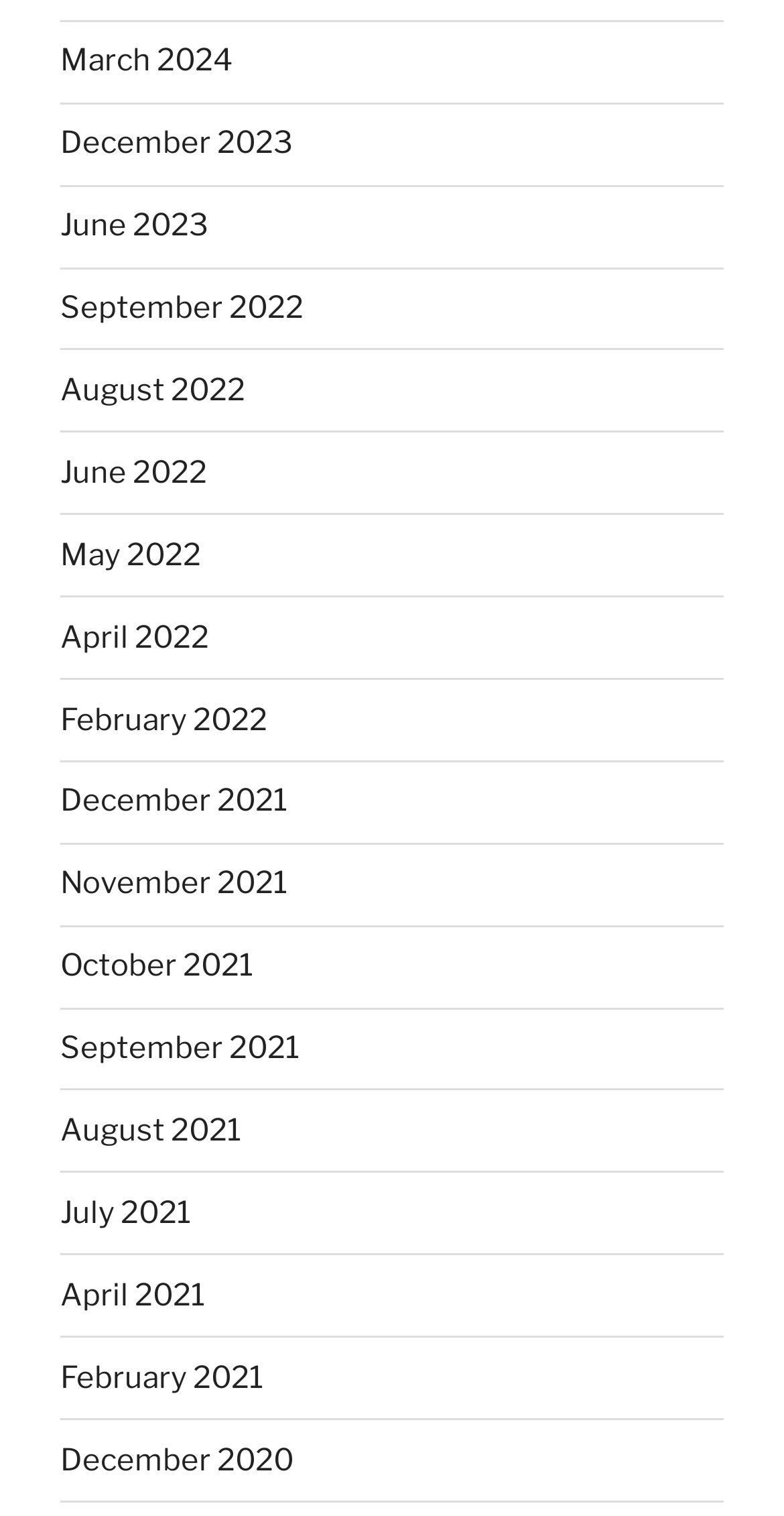Pinpoint the bounding box coordinates of the element to be clicked to execute the instruction: "check September 2021".

[0.077, 0.679, 0.382, 0.703]